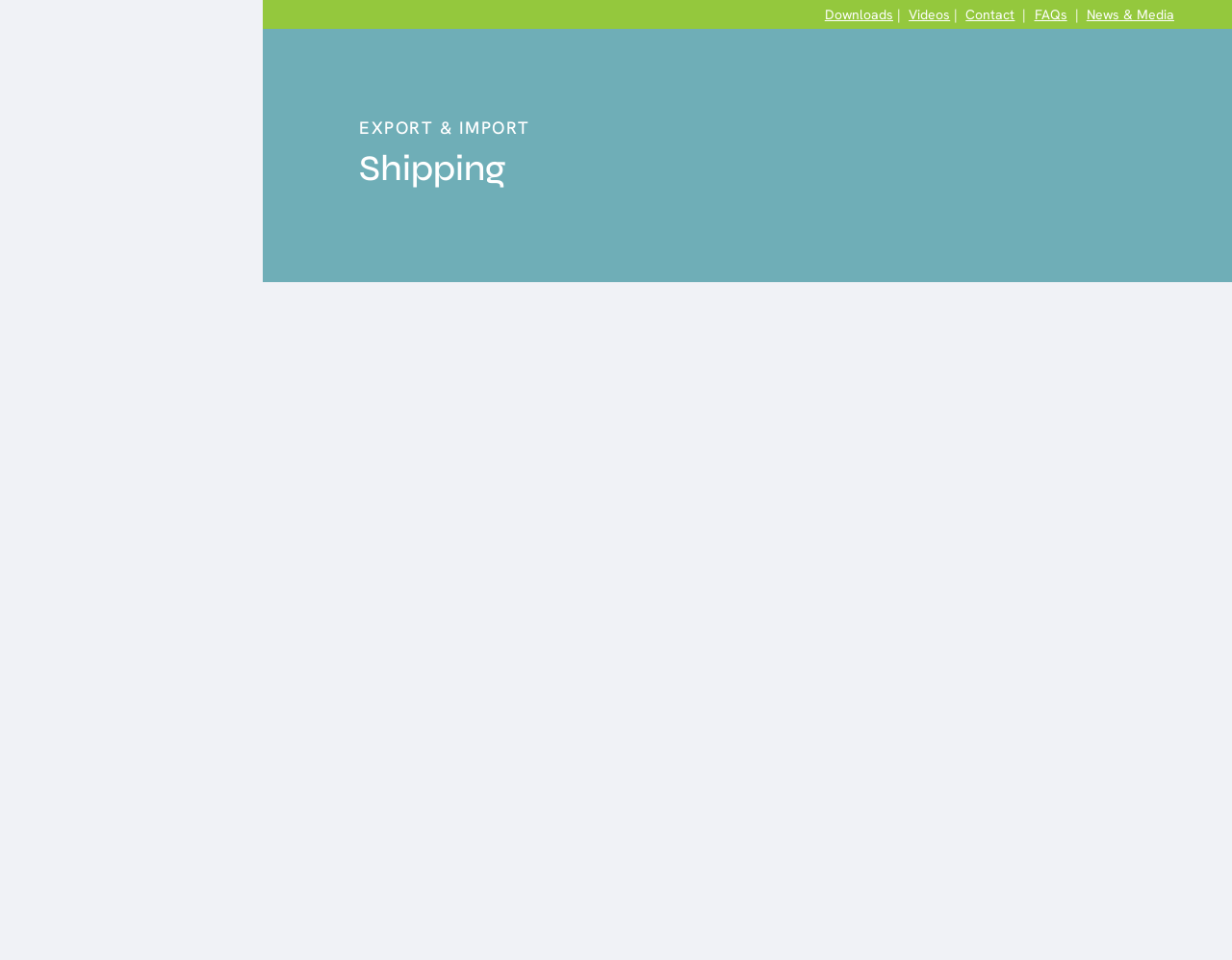Identify the bounding box coordinates of the part that should be clicked to carry out this instruction: "Click on the 'About' link".

[0.023, 0.54, 0.078, 0.574]